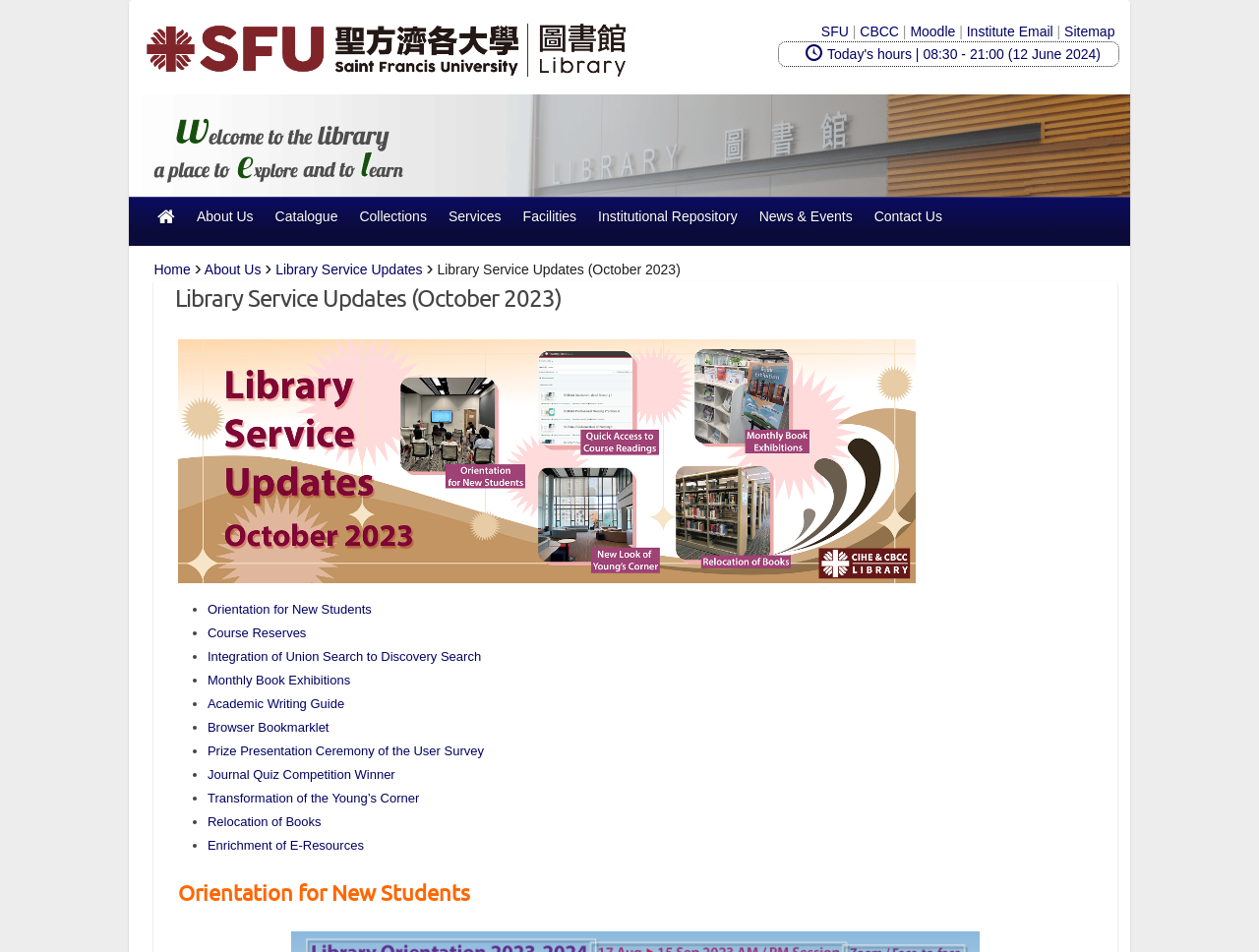Provide an in-depth caption for the contents of the webpage.

The webpage is the Saint Francis University Library's service updates page for October 2023. At the top, there is a logo of the library, accompanied by a link to the library's homepage. Below the logo, there are several links to other university-related websites, including SFU, CBCC, Moodle, and Institute Email.

On the left side of the page, there is a navigation menu with links to various sections of the library's website, including About Us, Catalogue, Collections, Services, Facilities, Institutional Repository, News & Events, and Contact Us.

The main content of the page is divided into two sections. The first section is a header that displays the title "Library Service Updates (October 2023)". Below the header, there is a list of updates, each marked with a bullet point. The updates include Orientation for New Students, Course Reserves, Integration of Union Search to Discovery Search, Monthly Book Exhibitions, Academic Writing Guide, Browser Bookmarklet, Prize Presentation Ceremony of the User Survey, and several others.

On the right side of the page, there is a section that displays the library's hours of operation, which is from 08:30 to 21:00. Above the hours, there is a link to the library's sitemap.

There are several images on the page, including the library's logo, which appears twice, and an image below the list of updates.